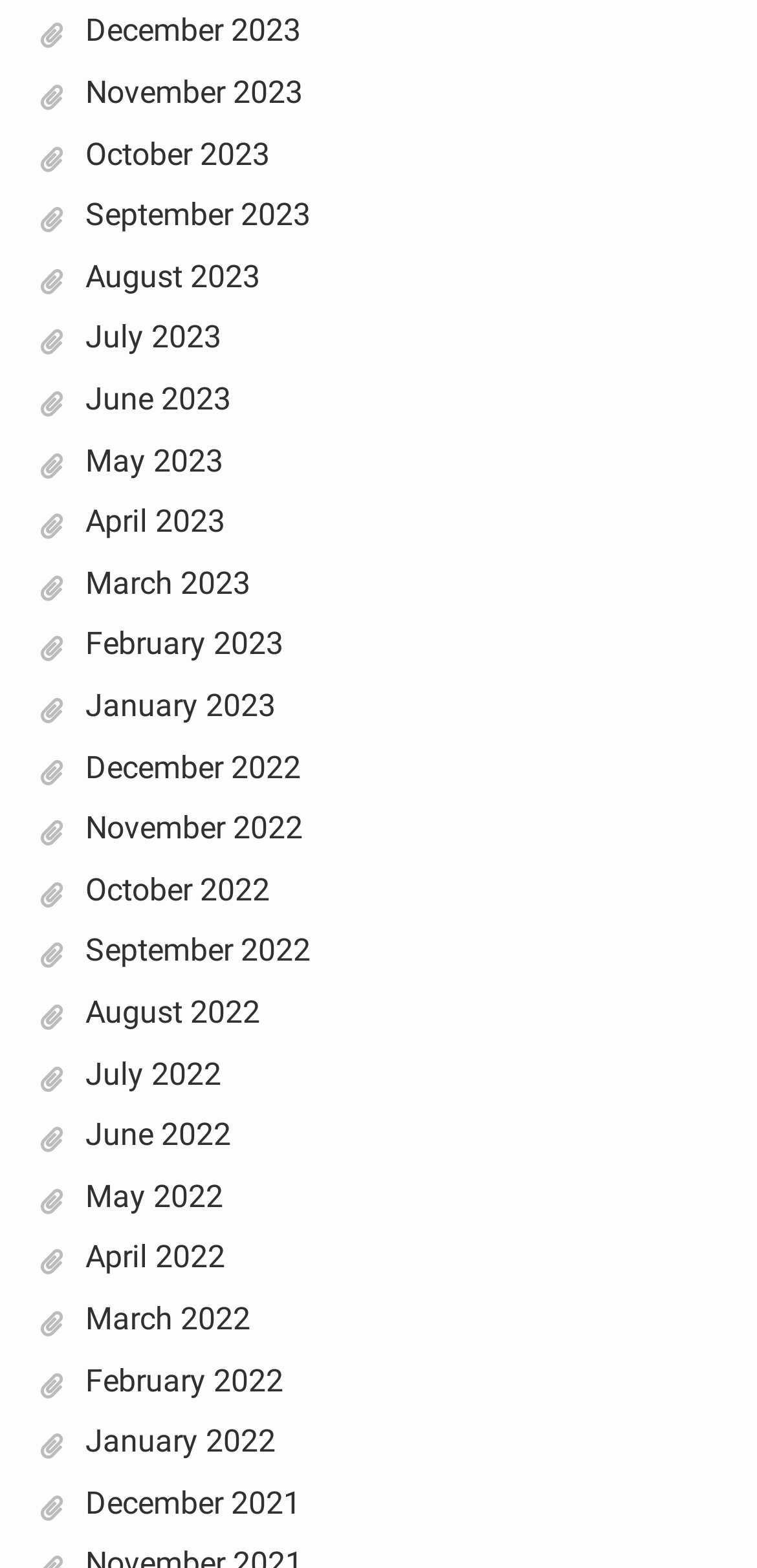Please identify the bounding box coordinates of the element's region that should be clicked to execute the following instruction: "Access March 2022". The bounding box coordinates must be four float numbers between 0 and 1, i.e., [left, top, right, bottom].

[0.112, 0.829, 0.33, 0.853]